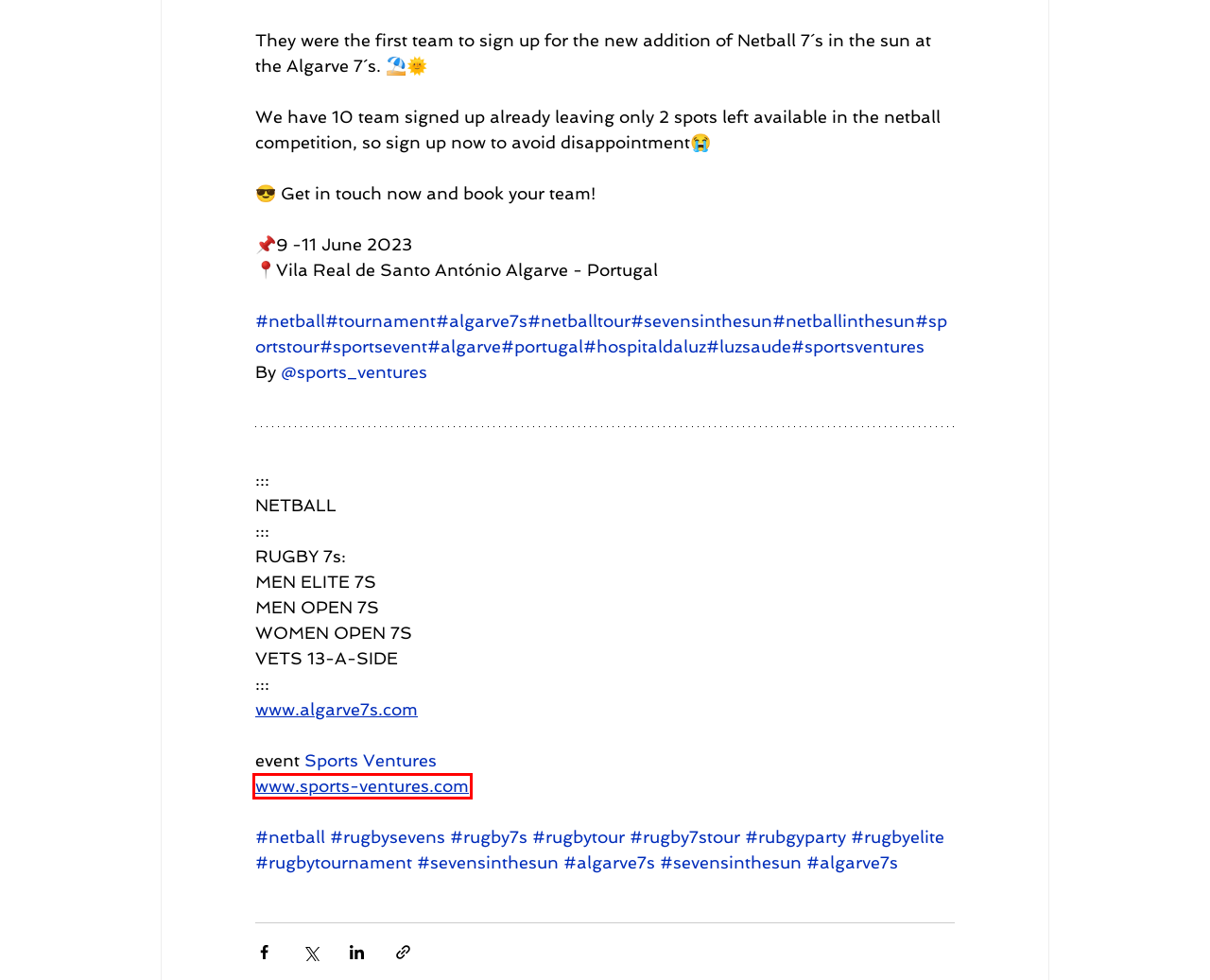Analyze the screenshot of a webpage with a red bounding box and select the webpage description that most accurately describes the new page resulting from clicking the element inside the red box. Here are the candidates:
A. Algarve7s Rugby Sevens Tournament Festival Tour | Venue
B. Algarve7s Rugby Sevens Tournament Festival Tour | Programme
C. Algarve7s Rugby Sevens Tournament Festival Tour | Past Editions
D. 7s in the Sun Podcast - Get to know the Ramblin Jesters with David Mobbs-Smith
E. GALLERY | Algarve7s Festival
F. #netball
G. HOME | Algarve7s Sports Festival
H. Sports Tours & Camps for Teams, Clubs, Schools | Sports Ventures

H